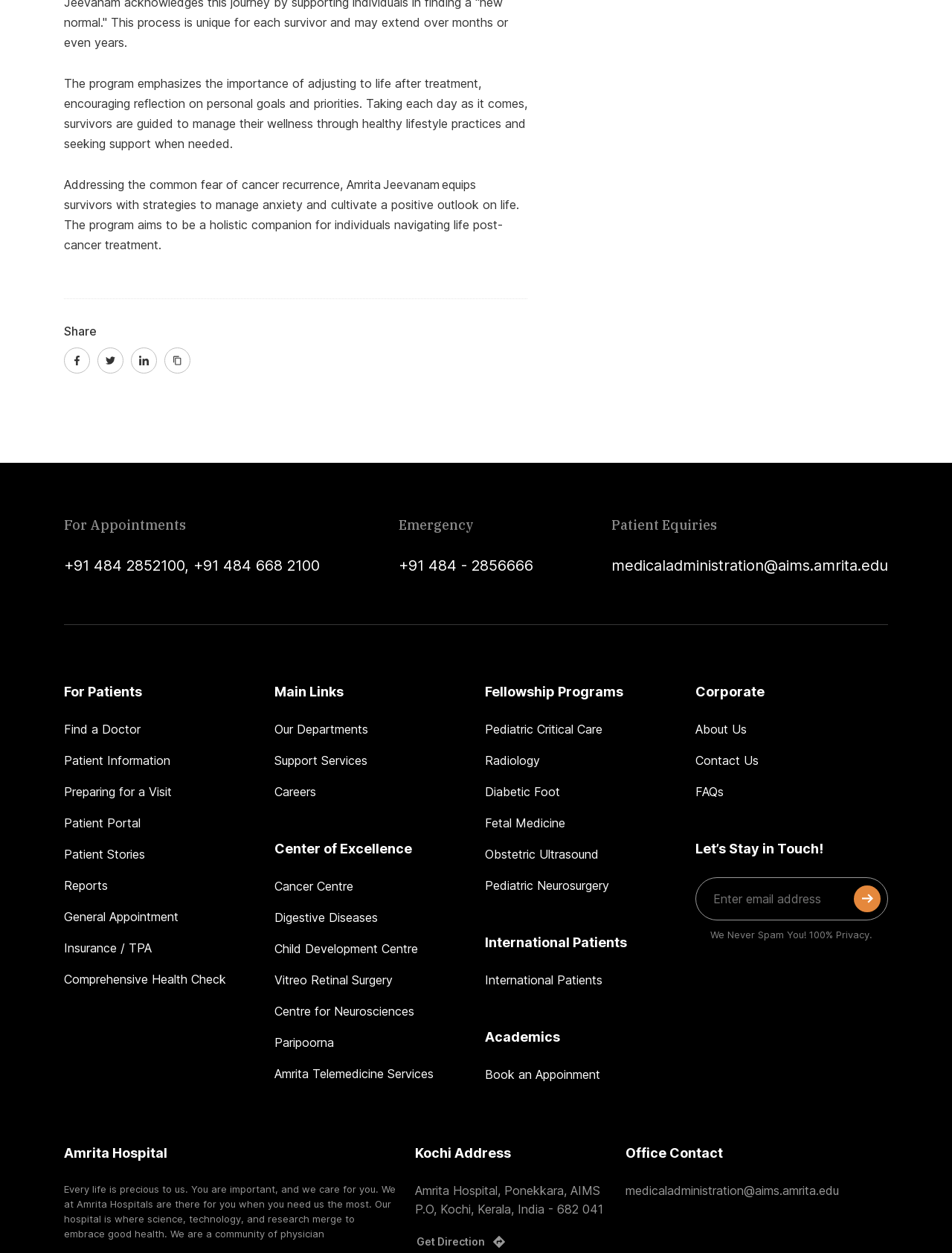What type of services are listed under 'Center of Excellence'?
Please answer using one word or phrase, based on the screenshot.

Medical services